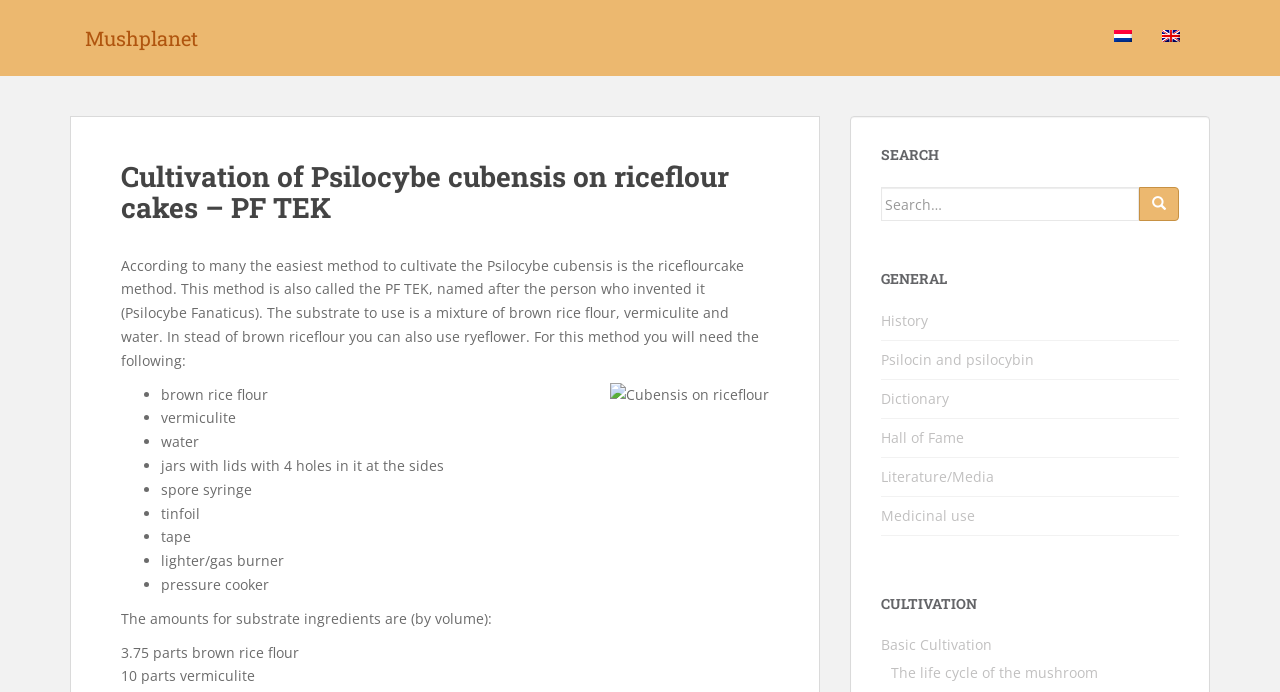Determine the bounding box coordinates of the section to be clicked to follow the instruction: "Click the link to switch to Dutch language". The coordinates should be given as four float numbers between 0 and 1, formatted as [left, top, right, bottom].

[0.859, 0.0, 0.896, 0.11]